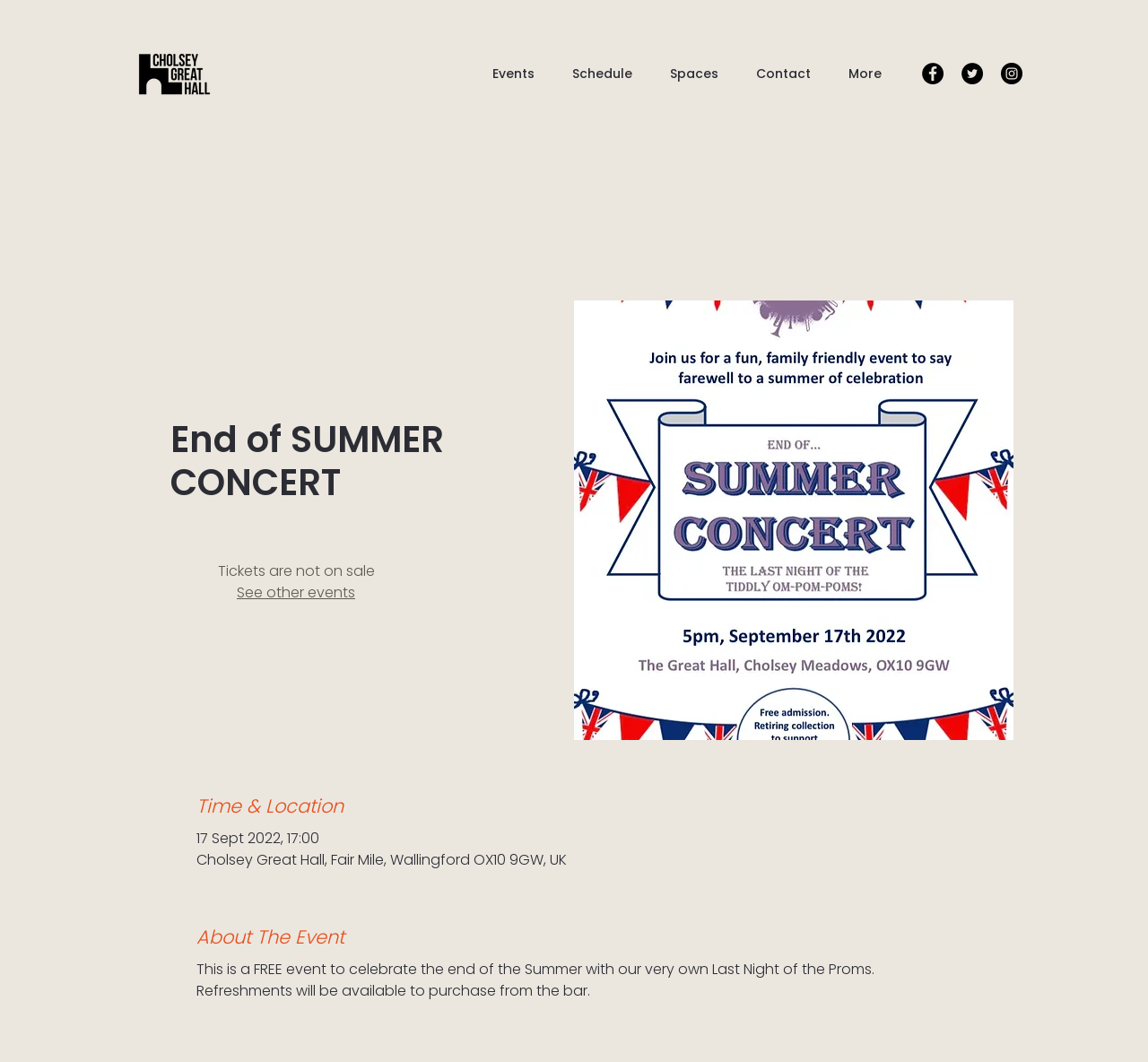Is the event free?
Answer the question with a detailed and thorough explanation.

I found the answer by looking at the StaticText element that says 'This is a FREE event...' which is located under the 'About The Event' heading, indicating that the event is free.